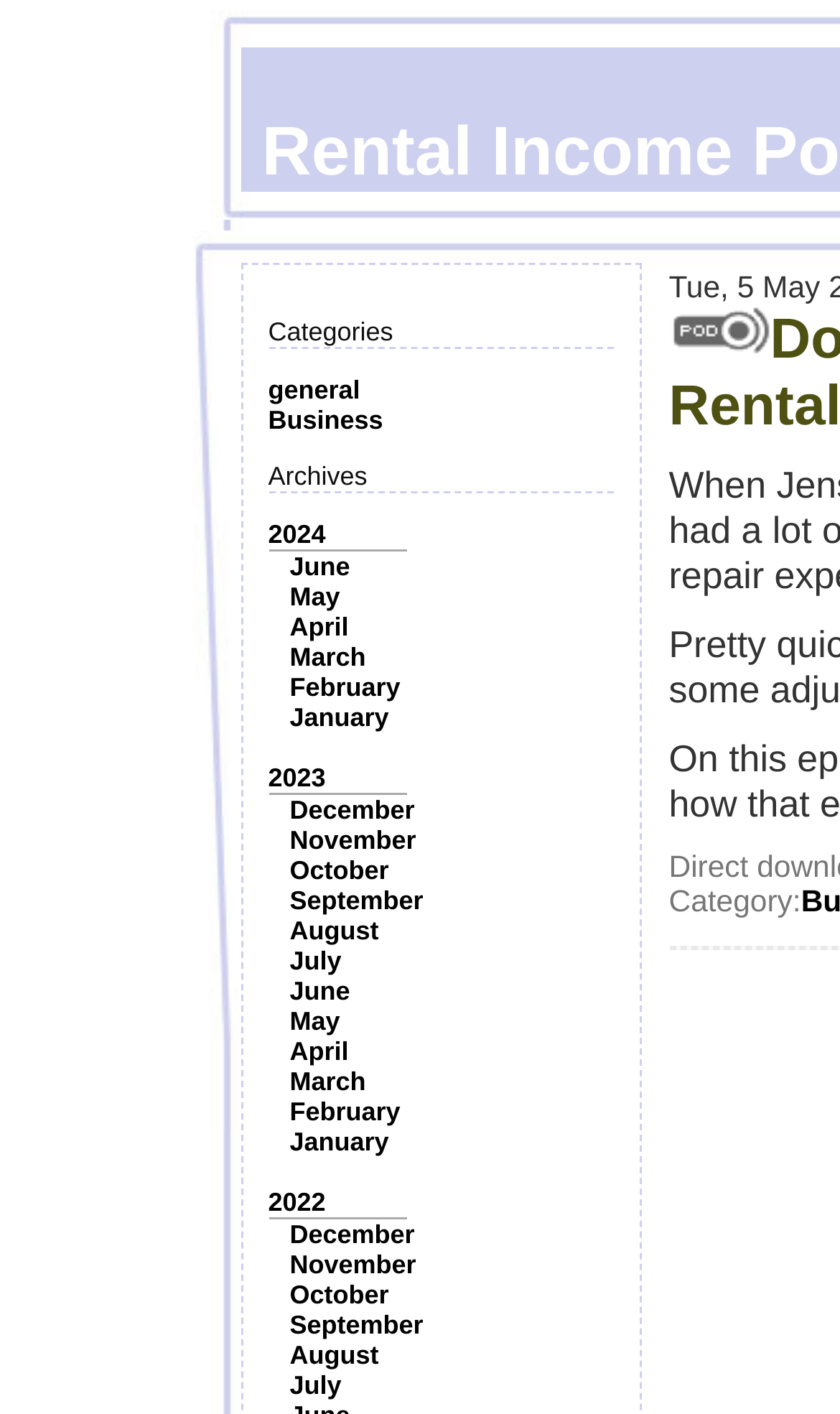Please identify the bounding box coordinates of the area I need to click to accomplish the following instruction: "Click on the 'general' category".

[0.319, 0.265, 0.429, 0.286]